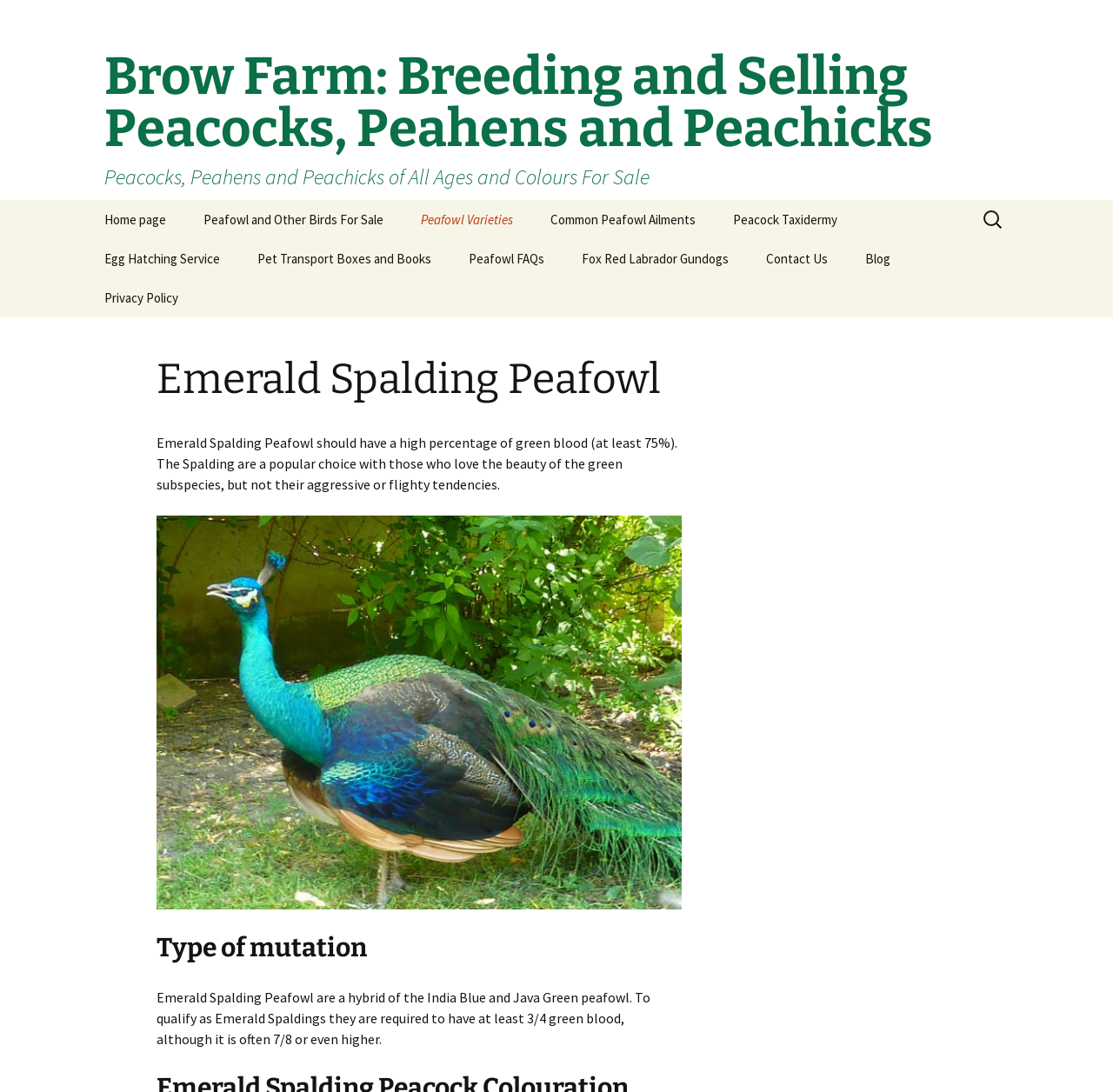Bounding box coordinates are specified in the format (top-left x, top-left y, bottom-right x, bottom-right y). All values are floating point numbers bounded between 0 and 1. Please provide the bounding box coordinate of the region this sentence describes: Fox Red Labrador Gundogs

[0.507, 0.219, 0.67, 0.255]